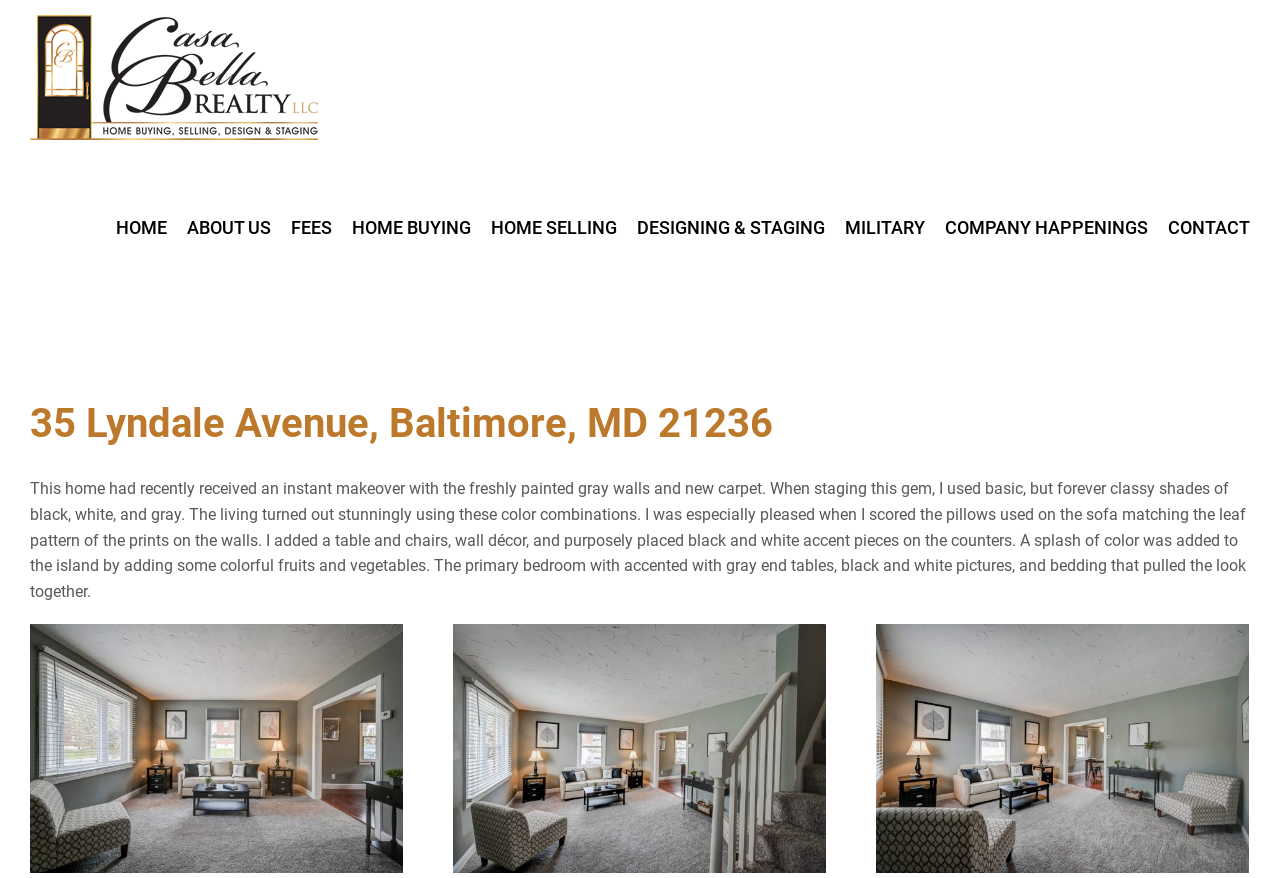What color are the walls of the living room?
Look at the image and answer with only one word or phrase.

gray